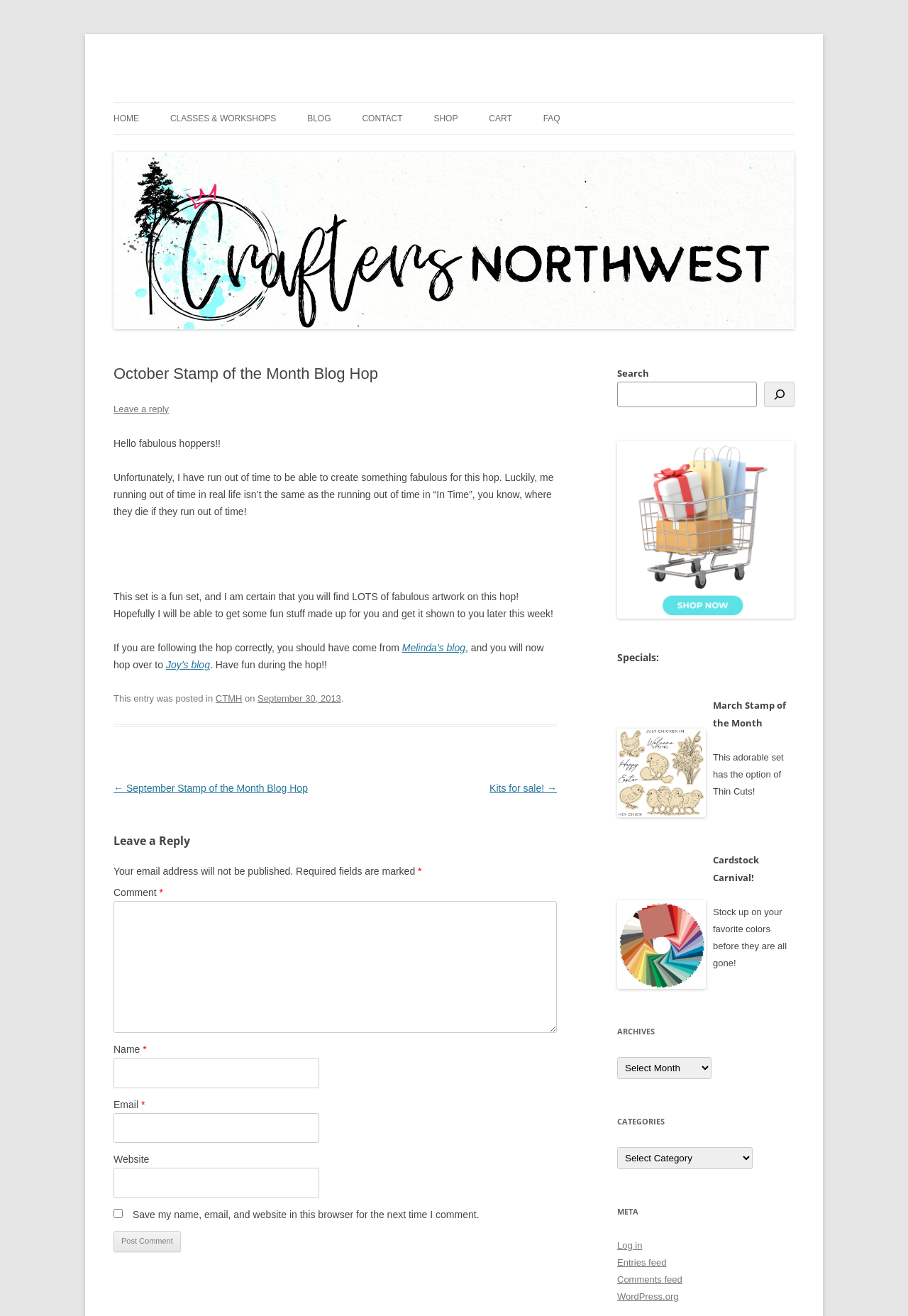Please identify the bounding box coordinates of the clickable area that will fulfill the following instruction: "Search". The coordinates should be in the format of four float numbers between 0 and 1, i.e., [left, top, right, bottom].

[0.68, 0.279, 0.715, 0.289]